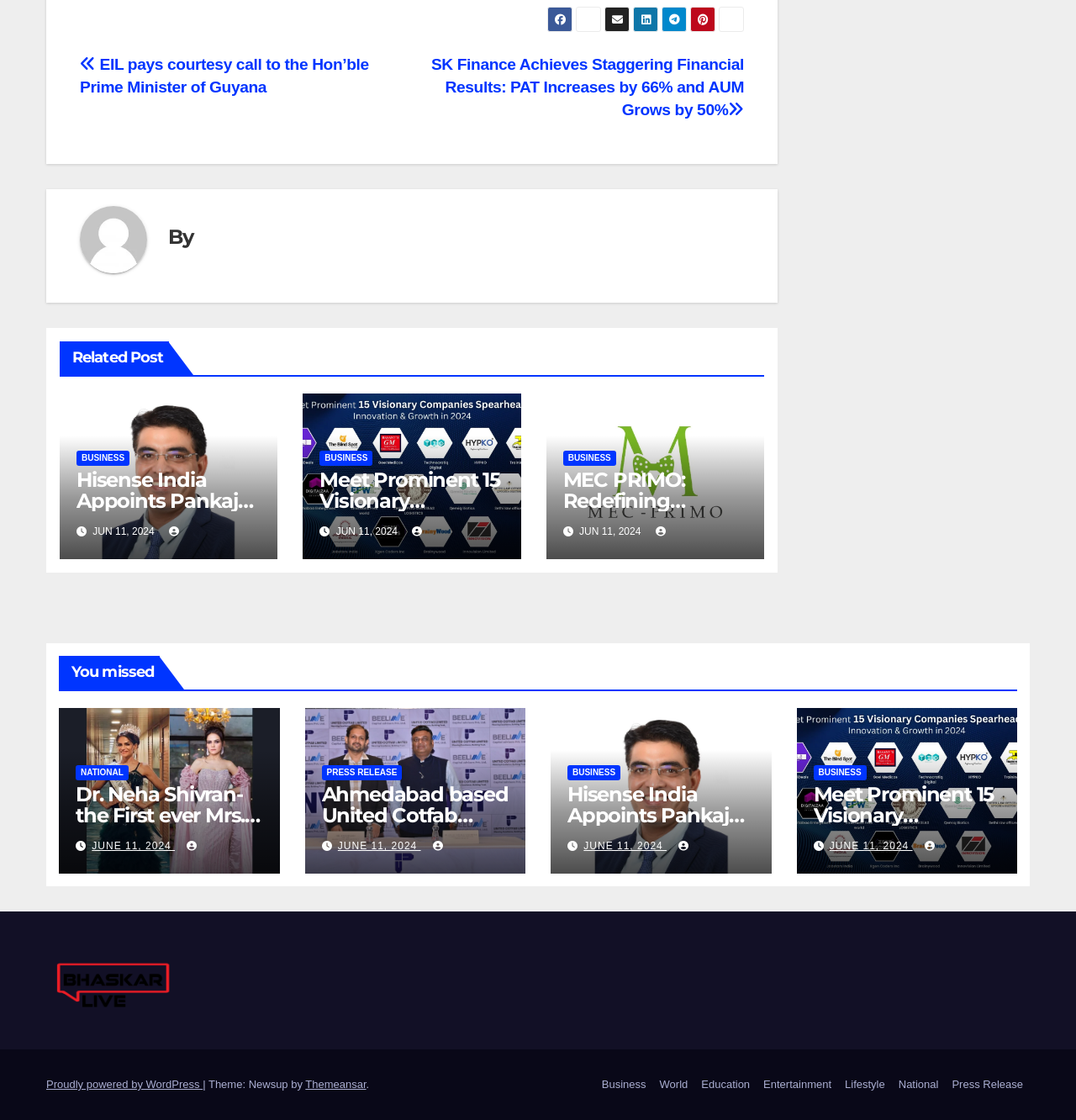Can you find the bounding box coordinates for the element to click on to achieve the instruction: "Click on the 'Posts' navigation link"?

[0.074, 0.041, 0.691, 0.116]